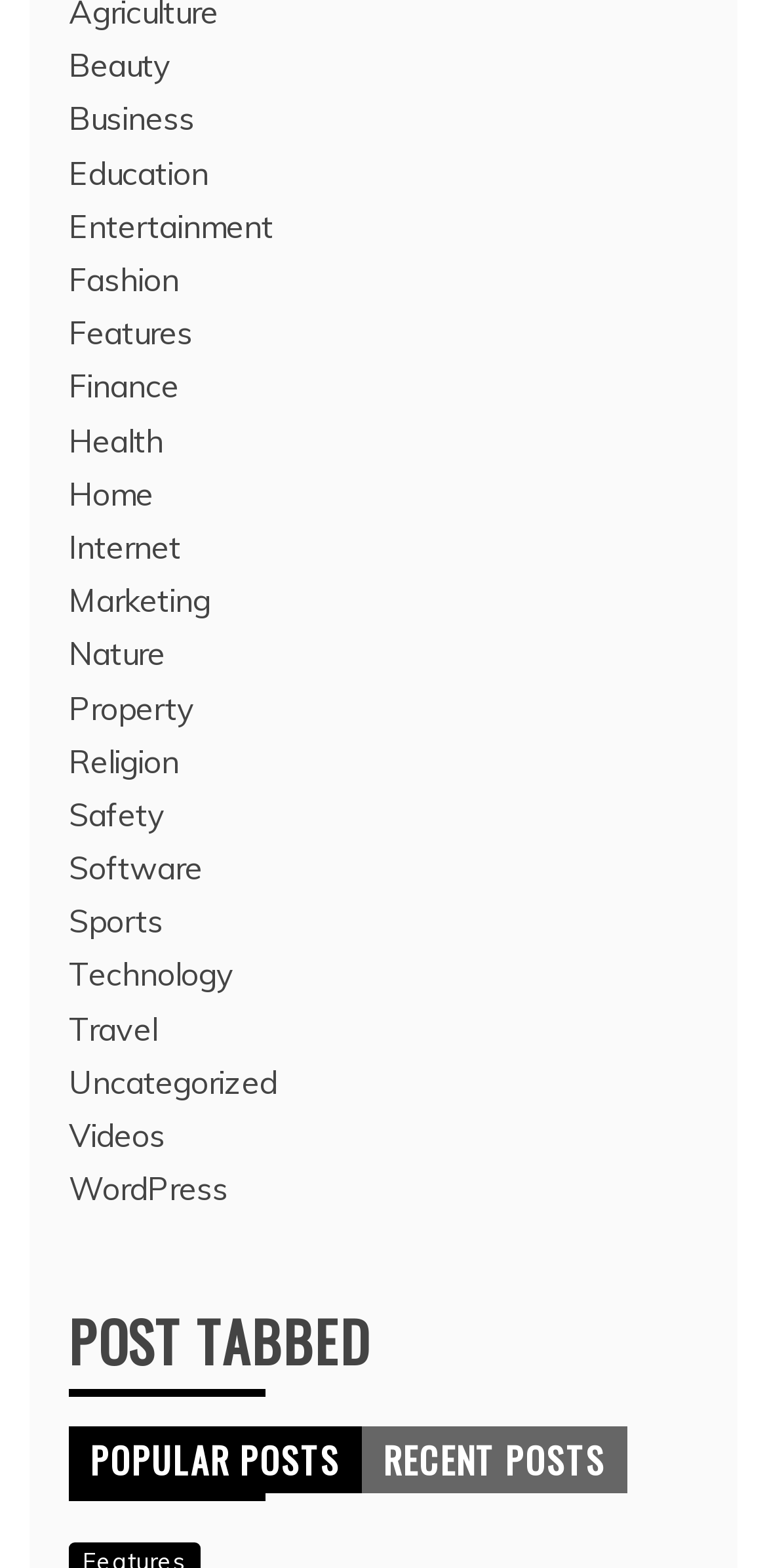Please give a one-word or short phrase response to the following question: 
What is the default selected tab on the webpage?

POPULAR POSTS